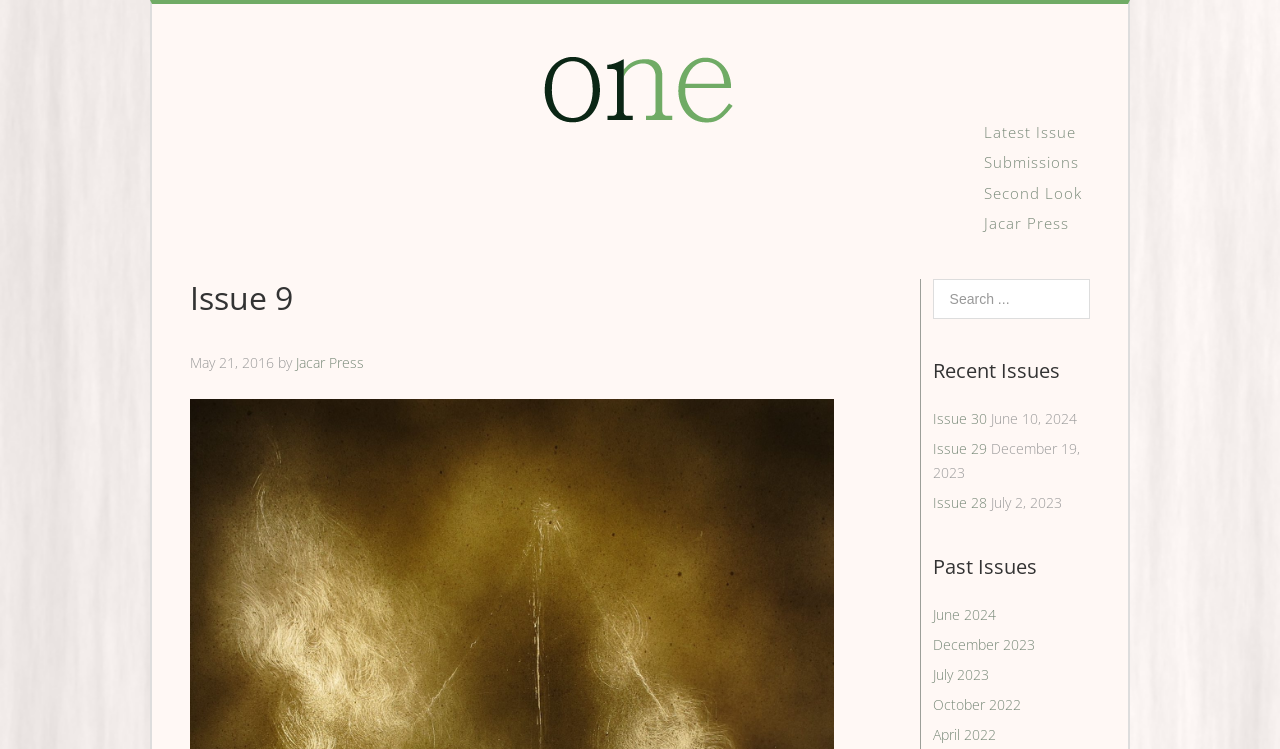Please provide a brief answer to the question using only one word or phrase: 
What is the name of the latest issue?

Issue 9